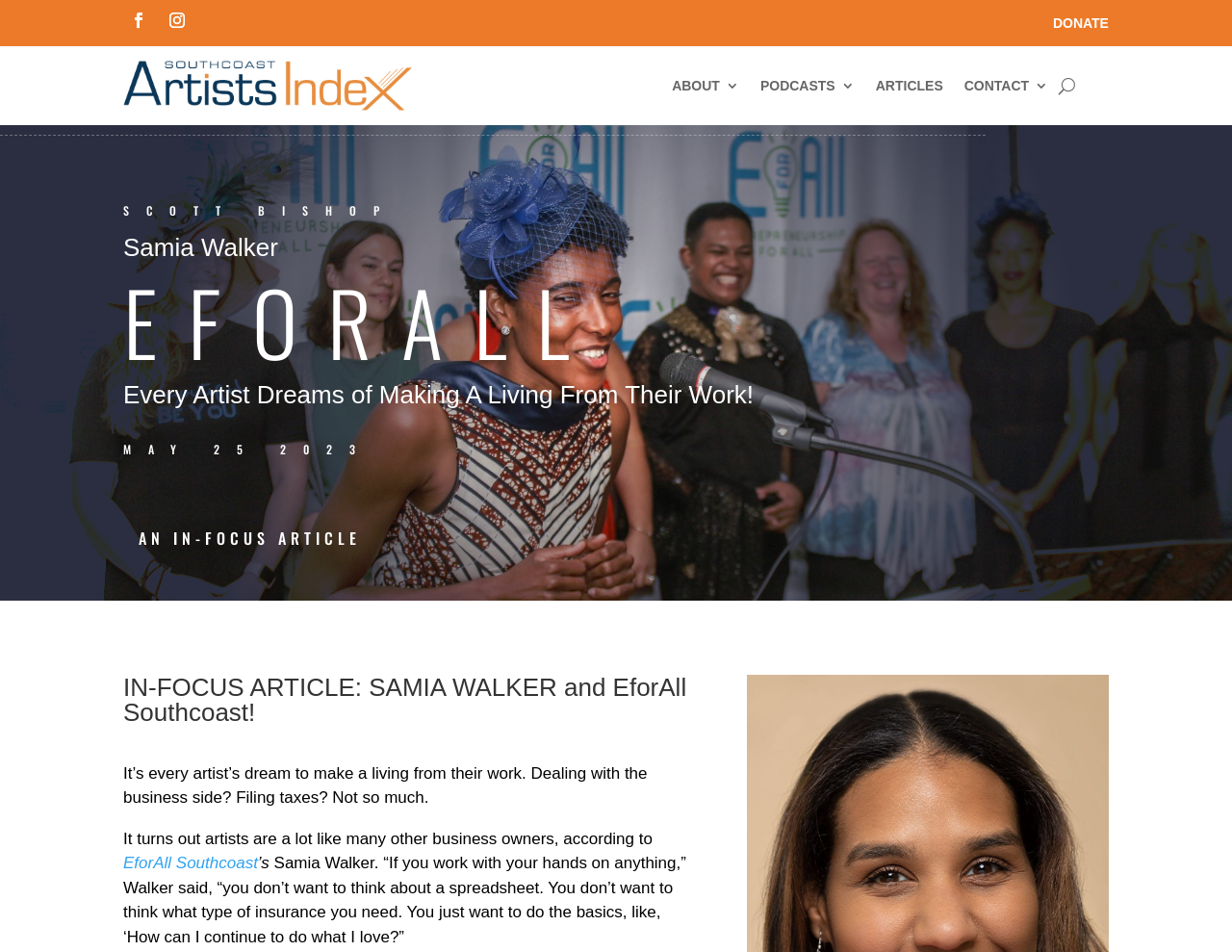Please identify the bounding box coordinates of the clickable area that will allow you to execute the instruction: "Read the article about Samia Walker".

[0.1, 0.246, 0.74, 0.283]